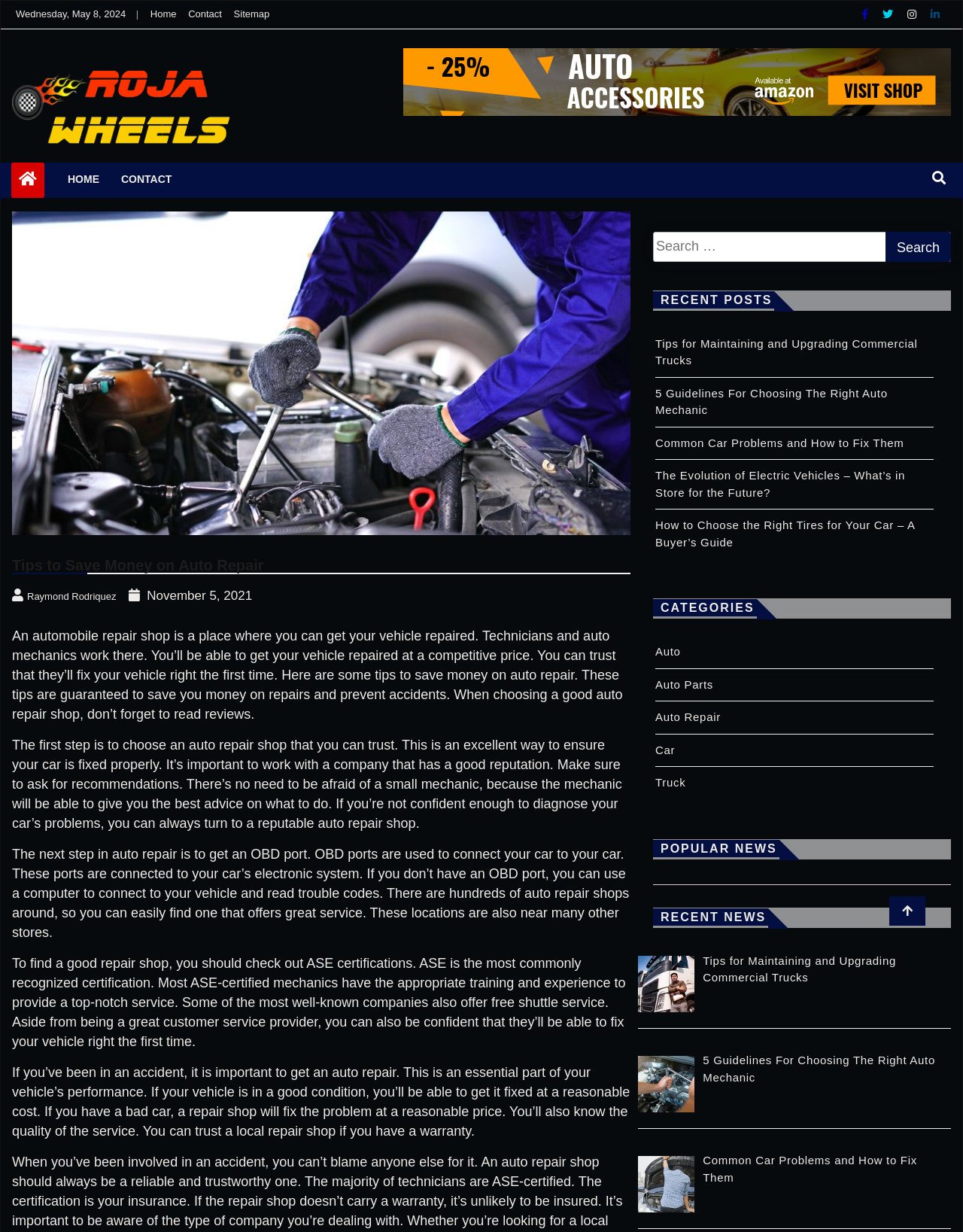Write an exhaustive caption that covers the webpage's main aspects.

This webpage is about Roja Wheels, an automotive blog that provides tips and information on auto repair and maintenance. At the top left corner, there is a link to skip to the content, followed by a horizontal navigation menu with links to Home, Contact, Sitemap, and social media platforms. Below the navigation menu, there is a heading "Roja Wheels" with an image and a link to the blog's homepage.

The main content of the webpage is an article titled "Tips to Save Money on Auto Repair". The article is divided into several paragraphs, each providing tips and advice on how to choose a reliable auto repair shop, diagnose car problems, and get an OBD port. The article also mentions the importance of ASE certifications and getting an auto repair after an accident.

To the right of the article, there is a search box with a search button. Below the search box, there are headings for "RECENT POSTS", "CATEGORIES", and "POPULAR NEWS" and "RECENT NEWS" sections. The "RECENT POSTS" section lists several links to other articles on the blog, including "Tips for Maintaining and Upgrading Commercial Trucks", "5 Guidelines For Choosing The Right Auto Mechanic", and "Common Car Problems and How to Fix Them". The "CATEGORIES" section lists links to categories such as "Auto", "Auto Parts", "Auto Repair", "Car", and "Truck". The "POPULAR NEWS" and "RECENT NEWS" sections list links to other news articles on the blog.

At the bottom of the webpage, there are links to the blog's social media platforms and a copyright notice. Overall, the webpage is well-organized and easy to navigate, with a clear focus on providing informative content on auto repair and maintenance.